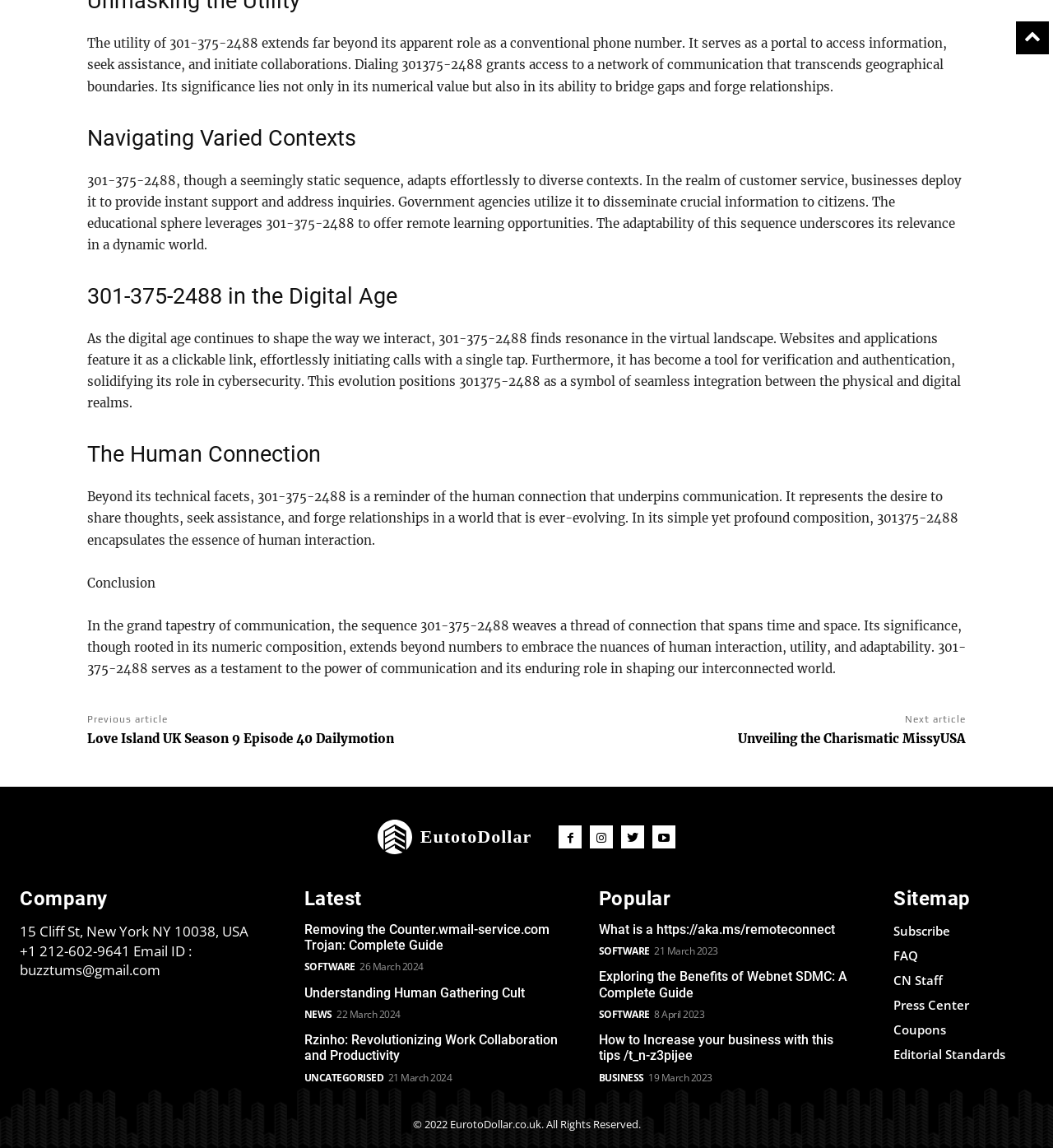Please answer the following question as detailed as possible based on the image: 
What is the category of the article 'How to Increase your business with this tips /t_n-z3pijee'?

The article 'How to Increase your business with this tips /t_n-z3pijee' is categorized under BUSINESS, as indicated by the link 'BUSINESS' next to the article title.